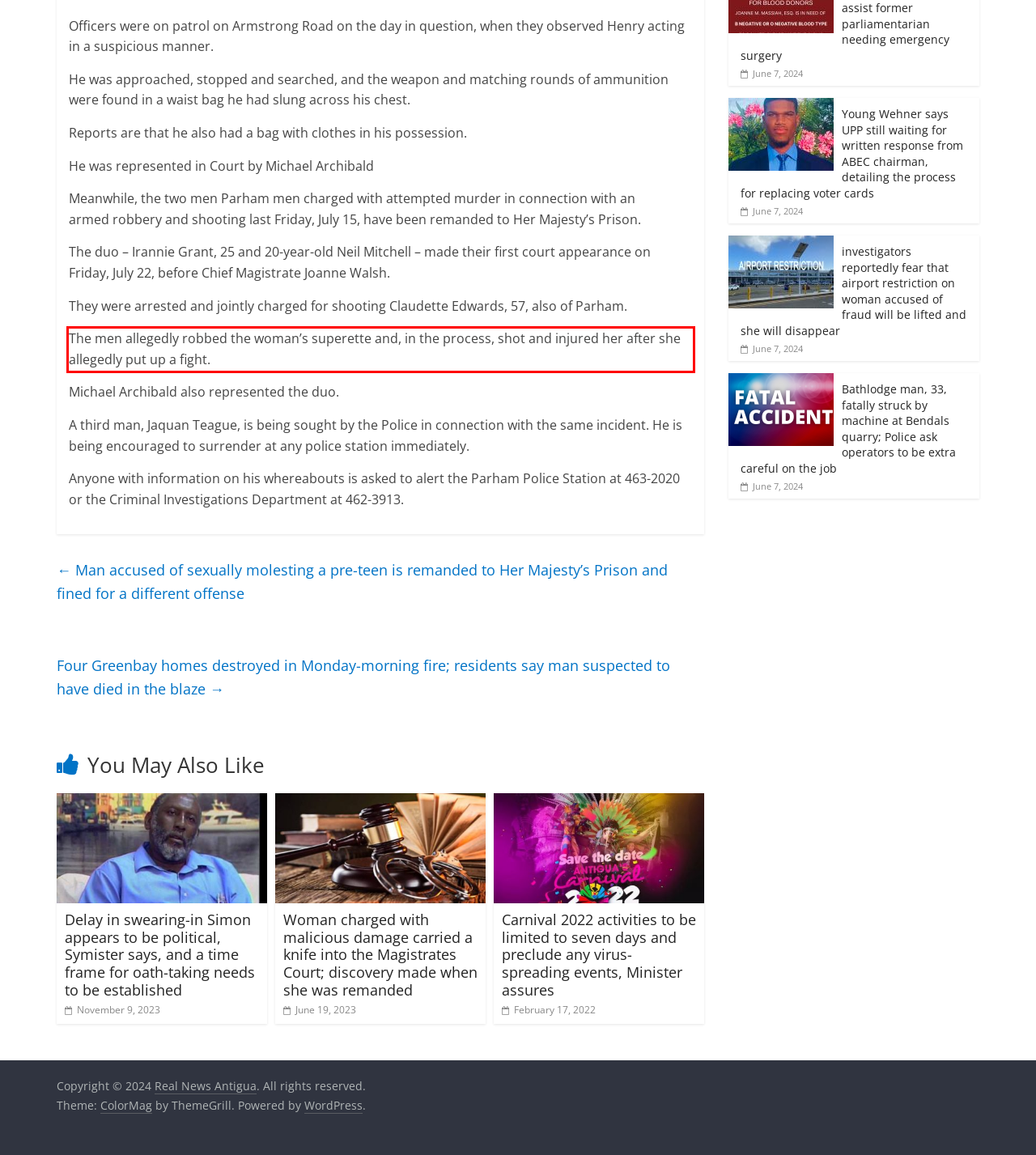Analyze the screenshot of a webpage where a red rectangle is bounding a UI element. Extract and generate the text content within this red bounding box.

The men allegedly robbed the woman’s superette and, in the process, shot and injured her after she allegedly put up a fight.